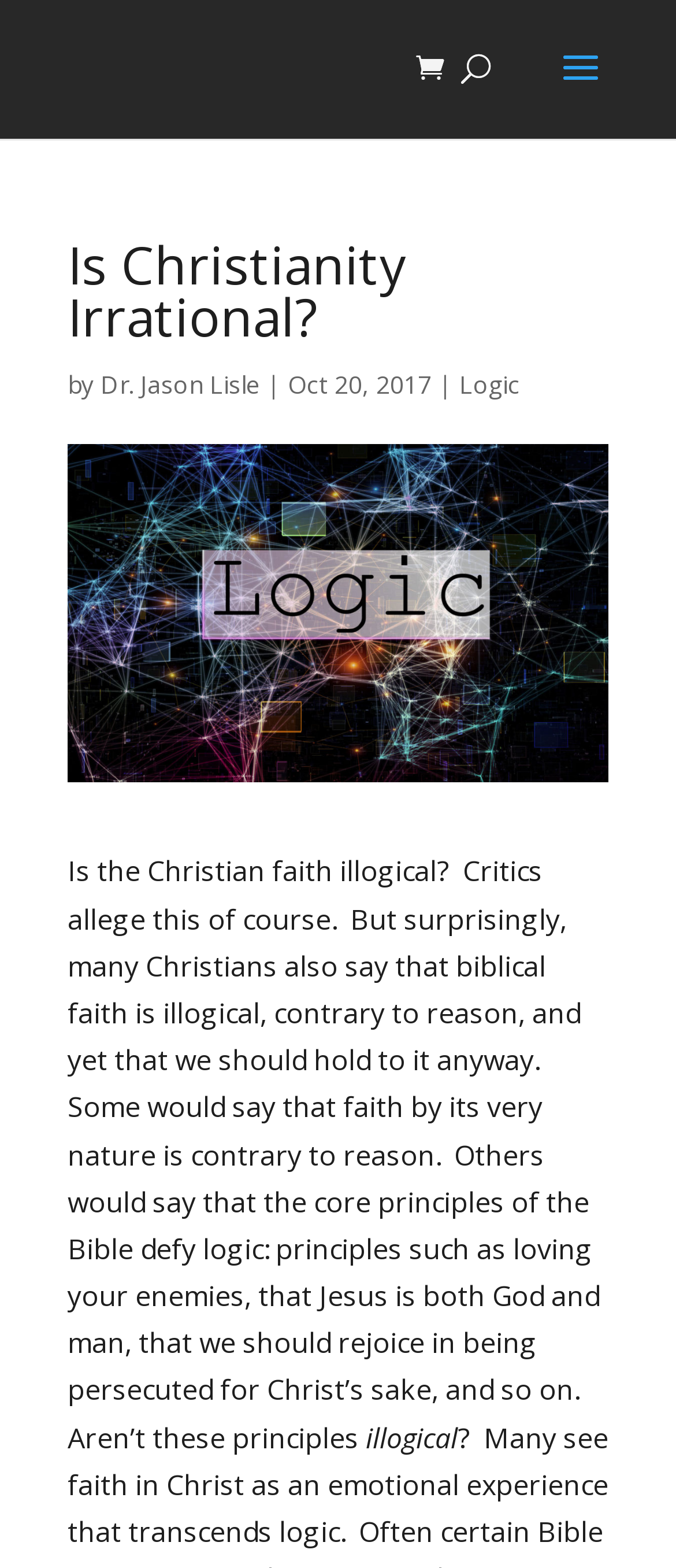Identify the bounding box coordinates for the UI element described as follows: "Dr. Jason Lisle". Ensure the coordinates are four float numbers between 0 and 1, formatted as [left, top, right, bottom].

[0.149, 0.235, 0.385, 0.256]